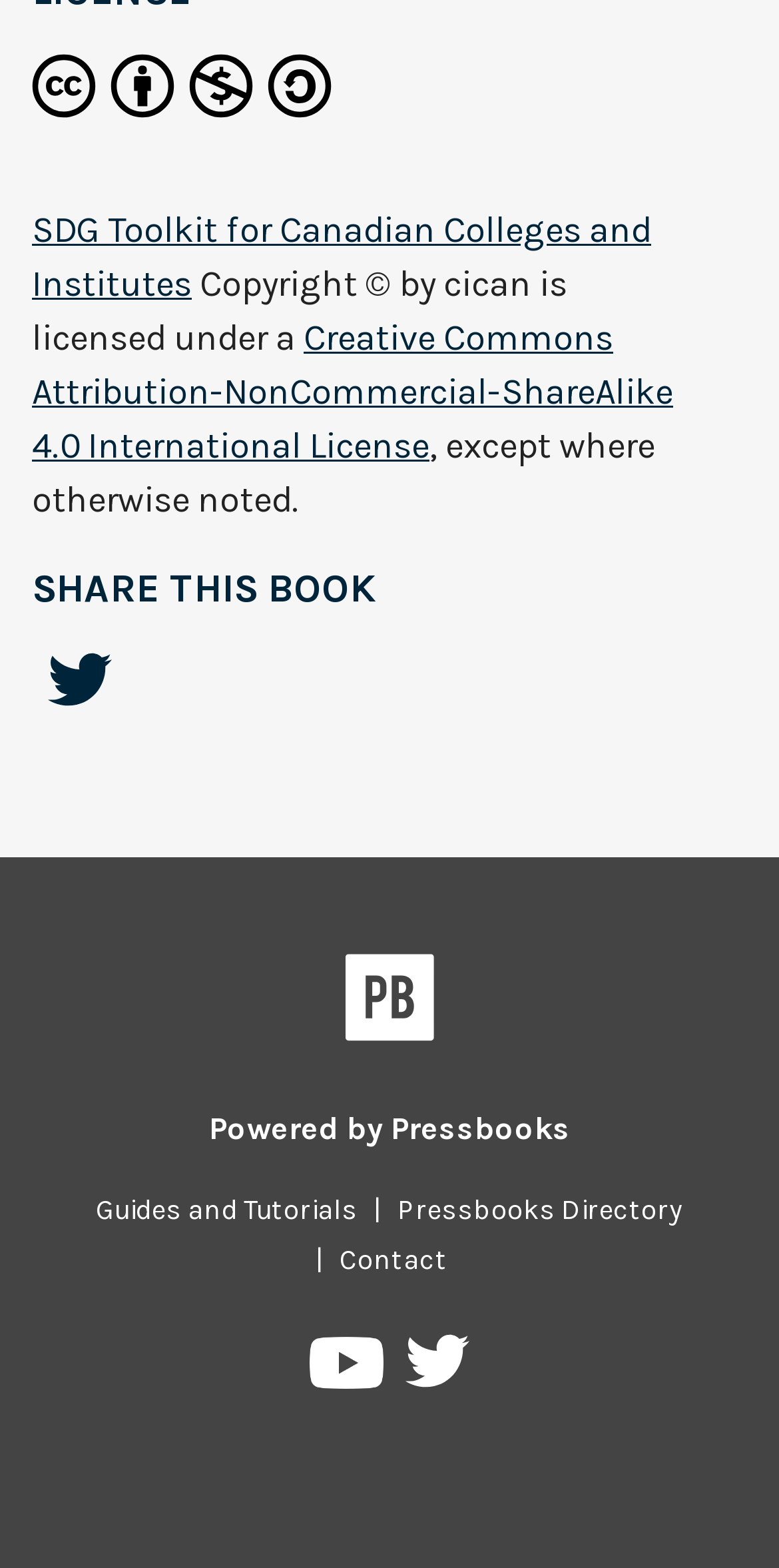What is the name of the platform?
Please answer the question with as much detail as possible using the screenshot.

I found the name of the platform by looking at the logo for Pressbooks and the text 'Powered by Pressbooks' which indicates that Pressbooks is the platform used to create and host the content.